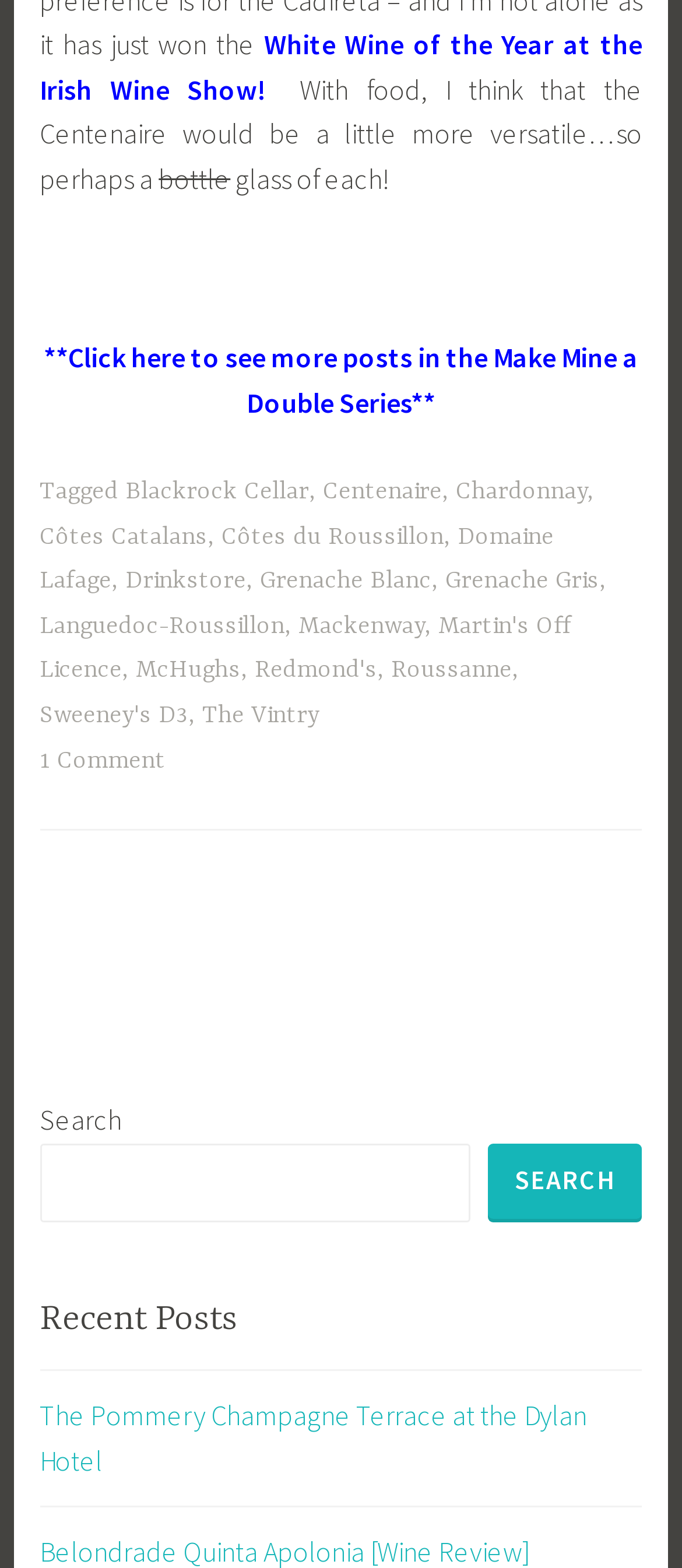Please find the bounding box coordinates of the clickable region needed to complete the following instruction: "Read the recent post about Pommery Champagne Terrace". The bounding box coordinates must consist of four float numbers between 0 and 1, i.e., [left, top, right, bottom].

[0.058, 0.891, 0.861, 0.942]